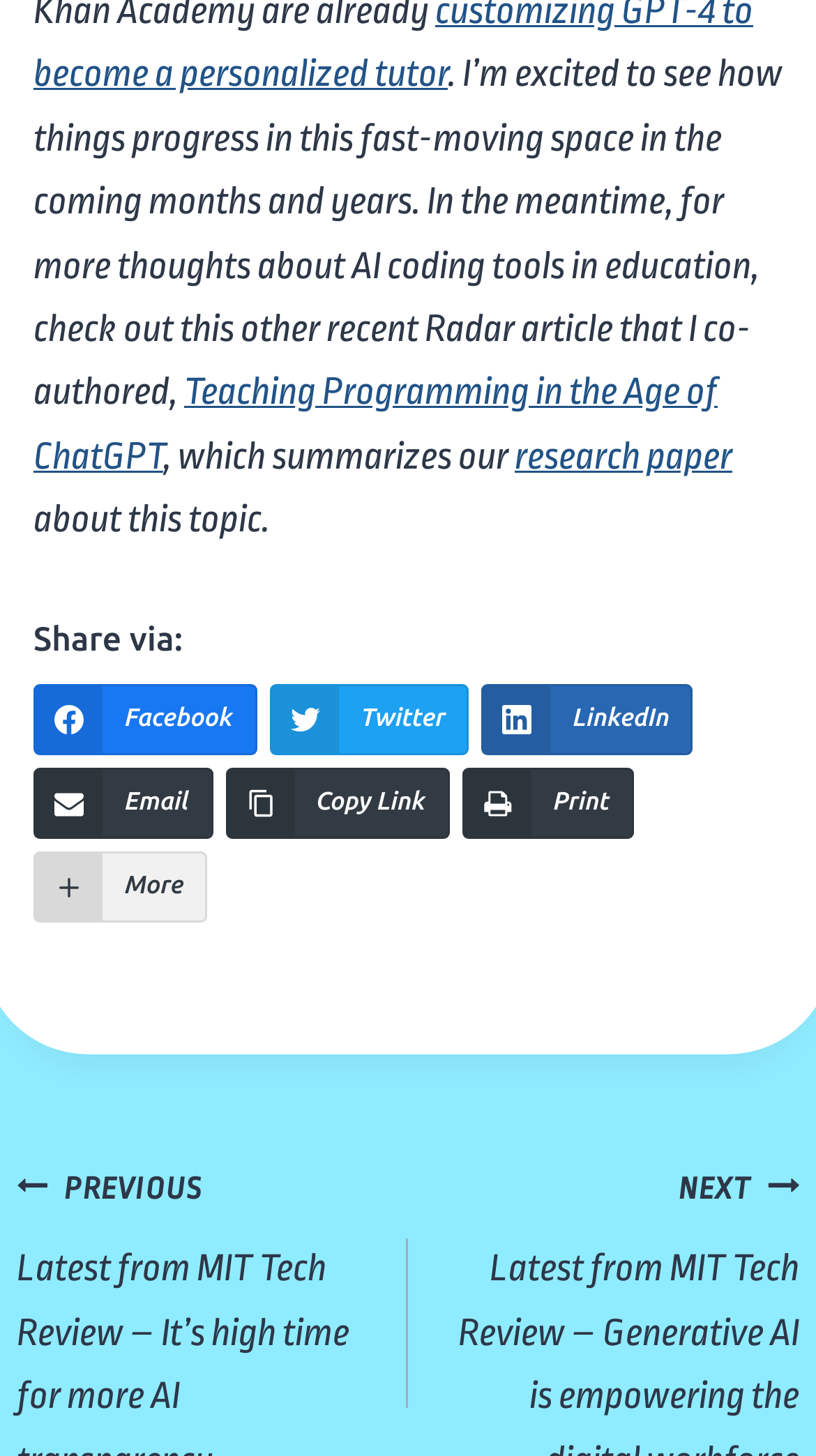Provide the bounding box coordinates, formatted as (top-left x, top-left y, bottom-right x, bottom-right y), with all values being floating point numbers between 0 and 1. Identify the bounding box of the UI element that matches the description: Copy Link

[0.276, 0.527, 0.551, 0.576]